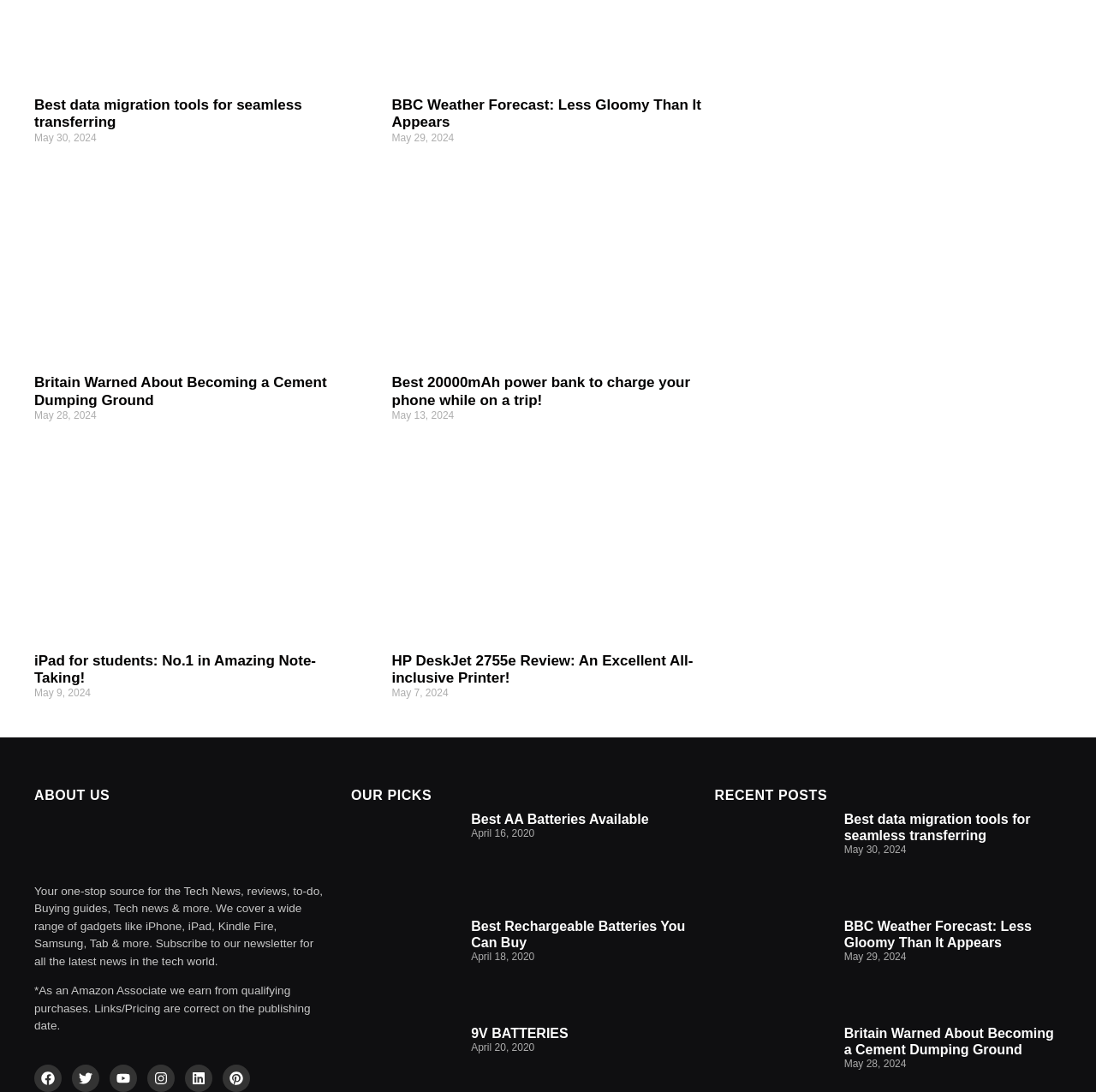Provide a brief response in the form of a single word or phrase:
What is the topic of the article with the heading 'Best data migration tools for seamless transferring'?

Data migration